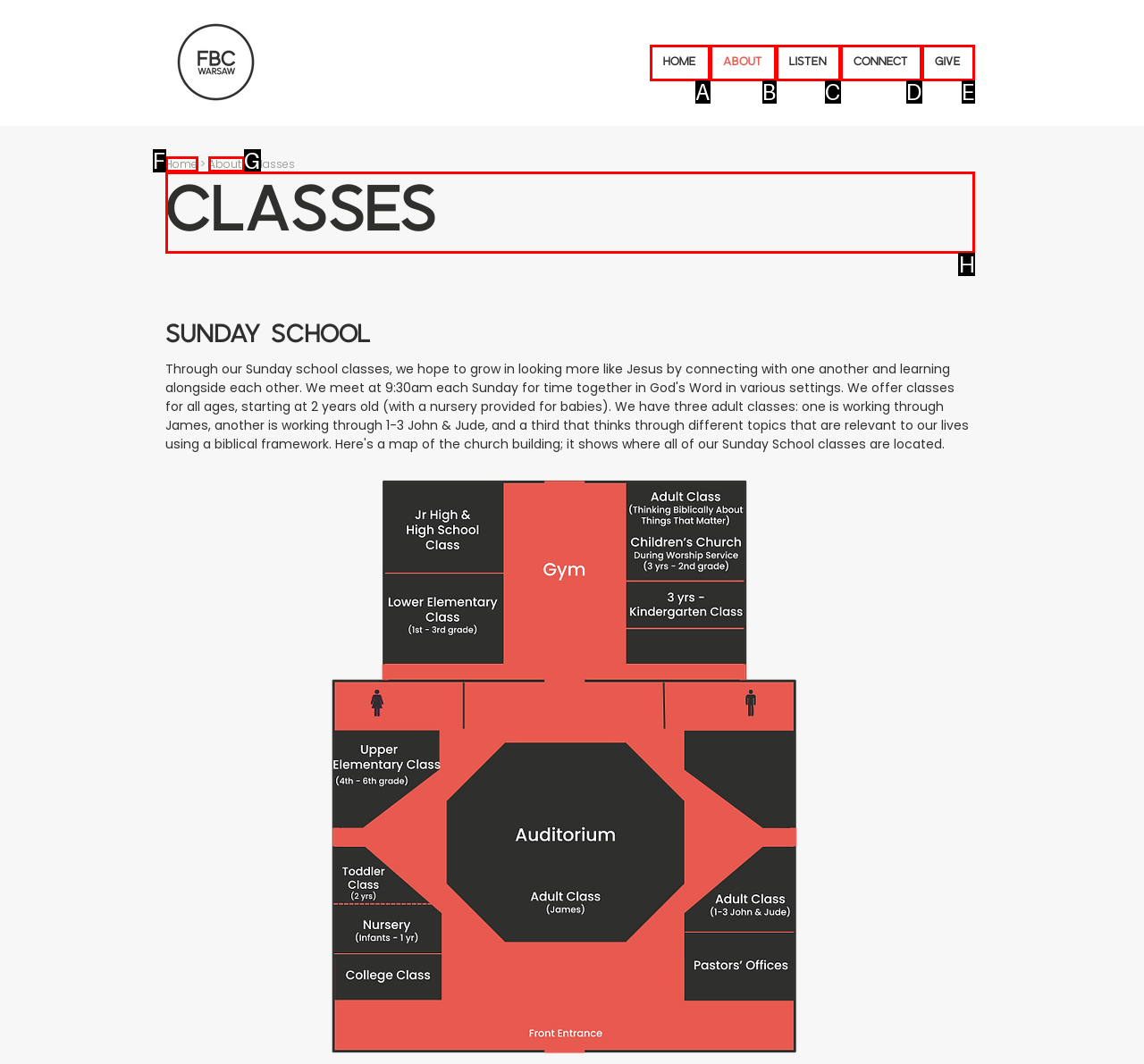Determine the letter of the element to click to accomplish this task: explore classes. Respond with the letter.

H